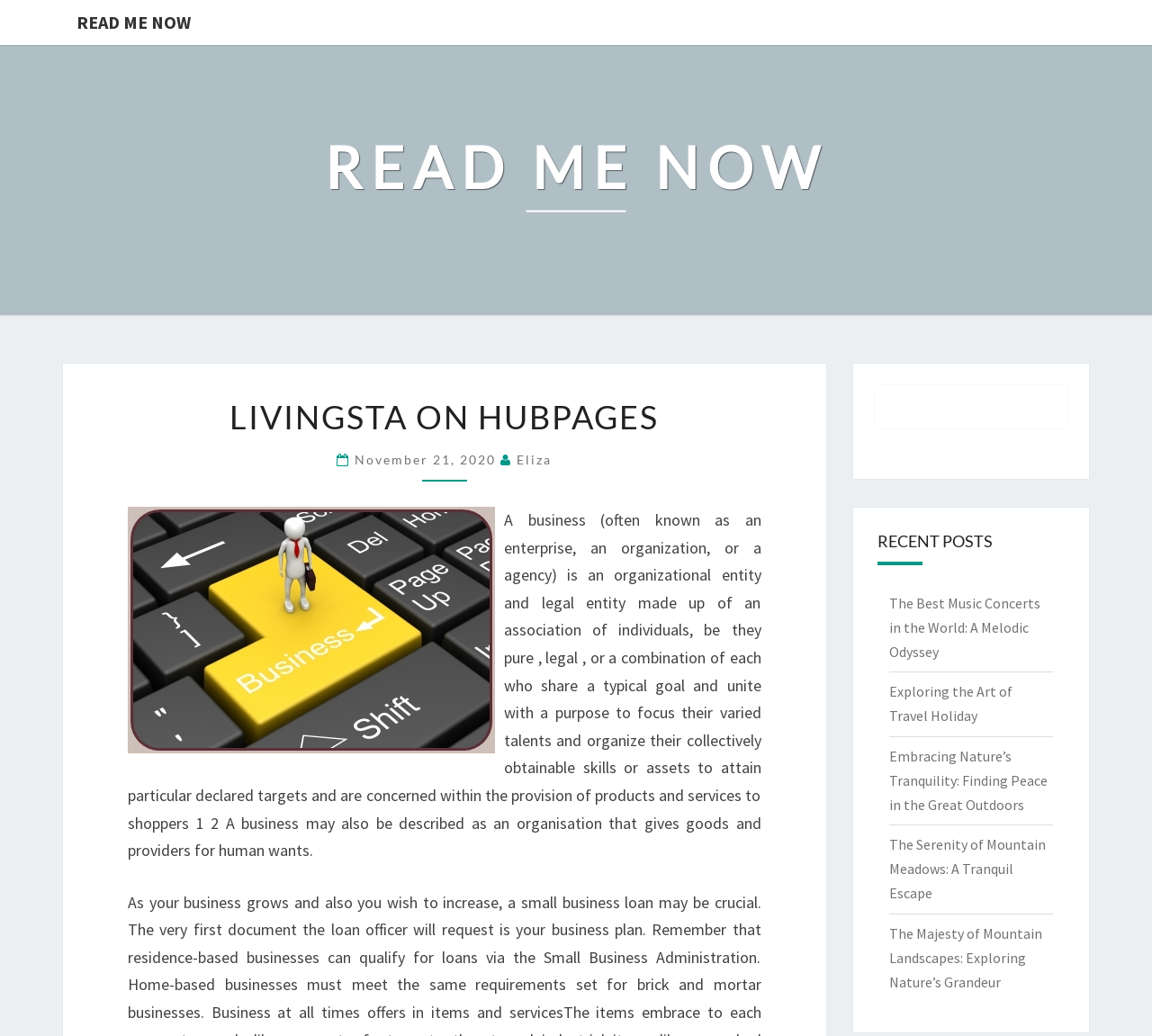What is the purpose of a business?
Answer the question with a single word or phrase derived from the image.

To provide goods and services